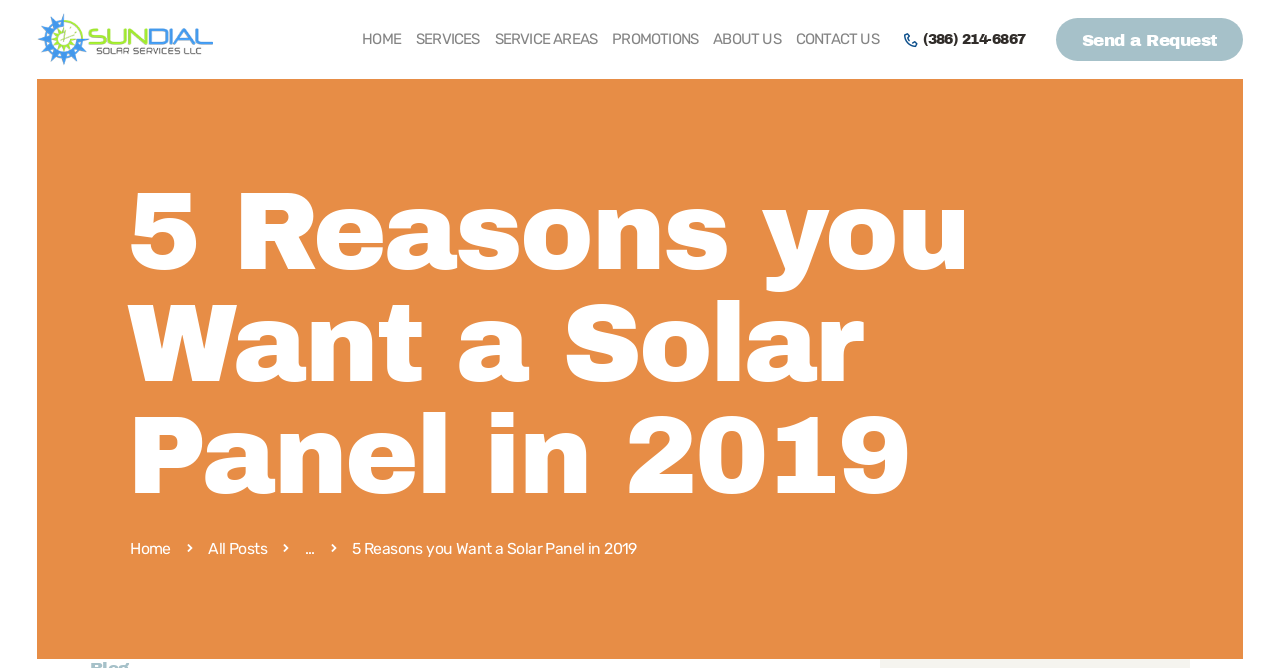Provide a brief response in the form of a single word or phrase:
How many sections are in the sidebar menu?

6